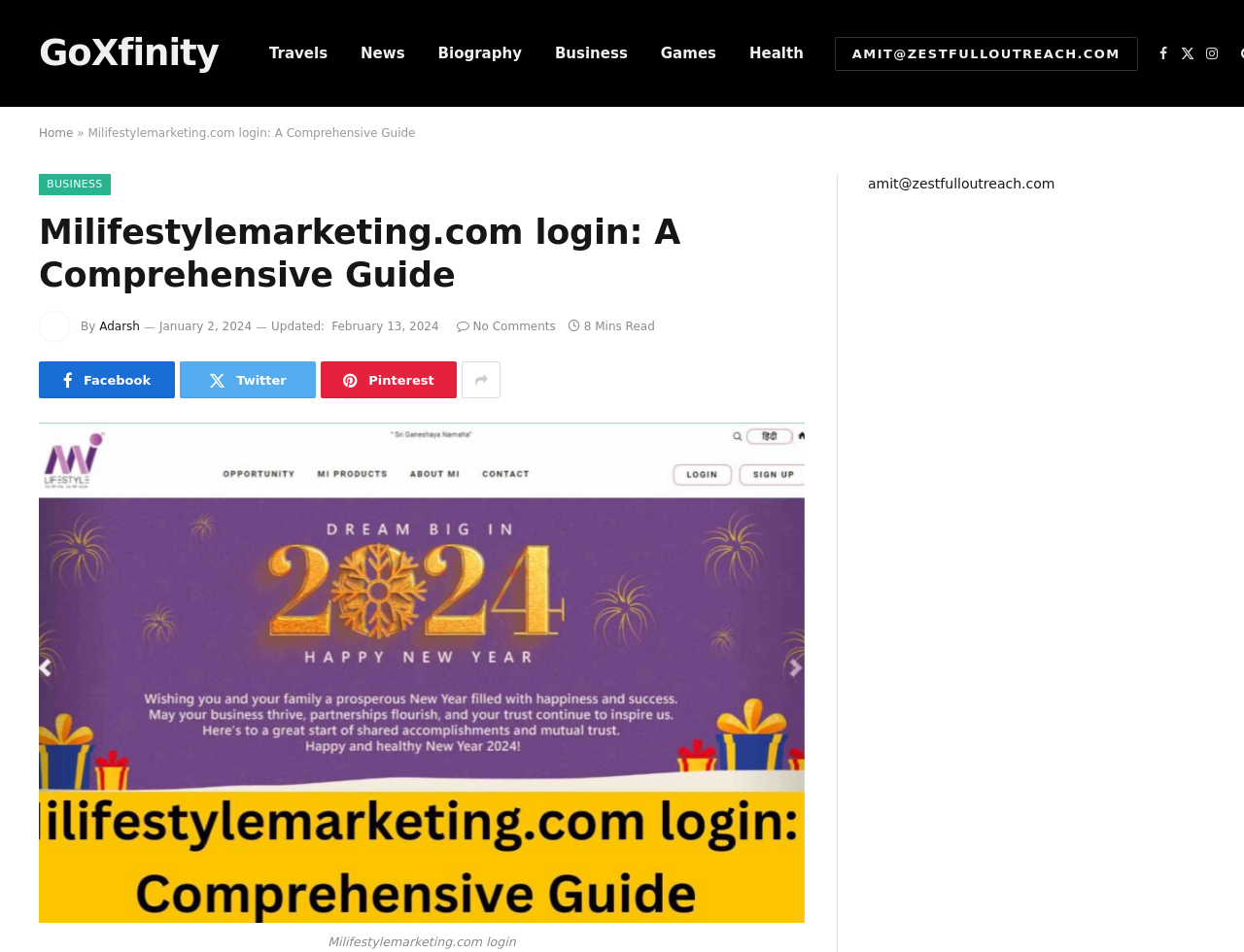Explain in detail what is displayed on the webpage.

The webpage is a login page for www.milifestylemarketing.com, presenting a comprehensive guide. At the top, there are several links to various categories, including GoXfinity, Travels, News, Biography, Business, Games, and Health, arranged horizontally from left to right. Below these links, there is a Facebook icon, a Twitter icon, and an Instagram icon, also arranged horizontally.

On the left side, there is a vertical navigation menu with links to Home, BUSINESS, and other social media platforms like Facebook, Twitter, and Pinterest. 

In the main content area, there is a heading that reads "Milifestylemarketing.com login: A Comprehensive Guide". Below the heading, there is an image of a person named Adarsh, accompanied by a link to his name and a timestamp indicating the article was updated on February 13, 2024. The article has no comments and takes approximately 8 minutes to read.

At the bottom of the page, there is a large link to www.Milifestylemarketing.com login, which is also an image. On the right side of this link, there is a contact email address, amit@zestfulloutreach.com.